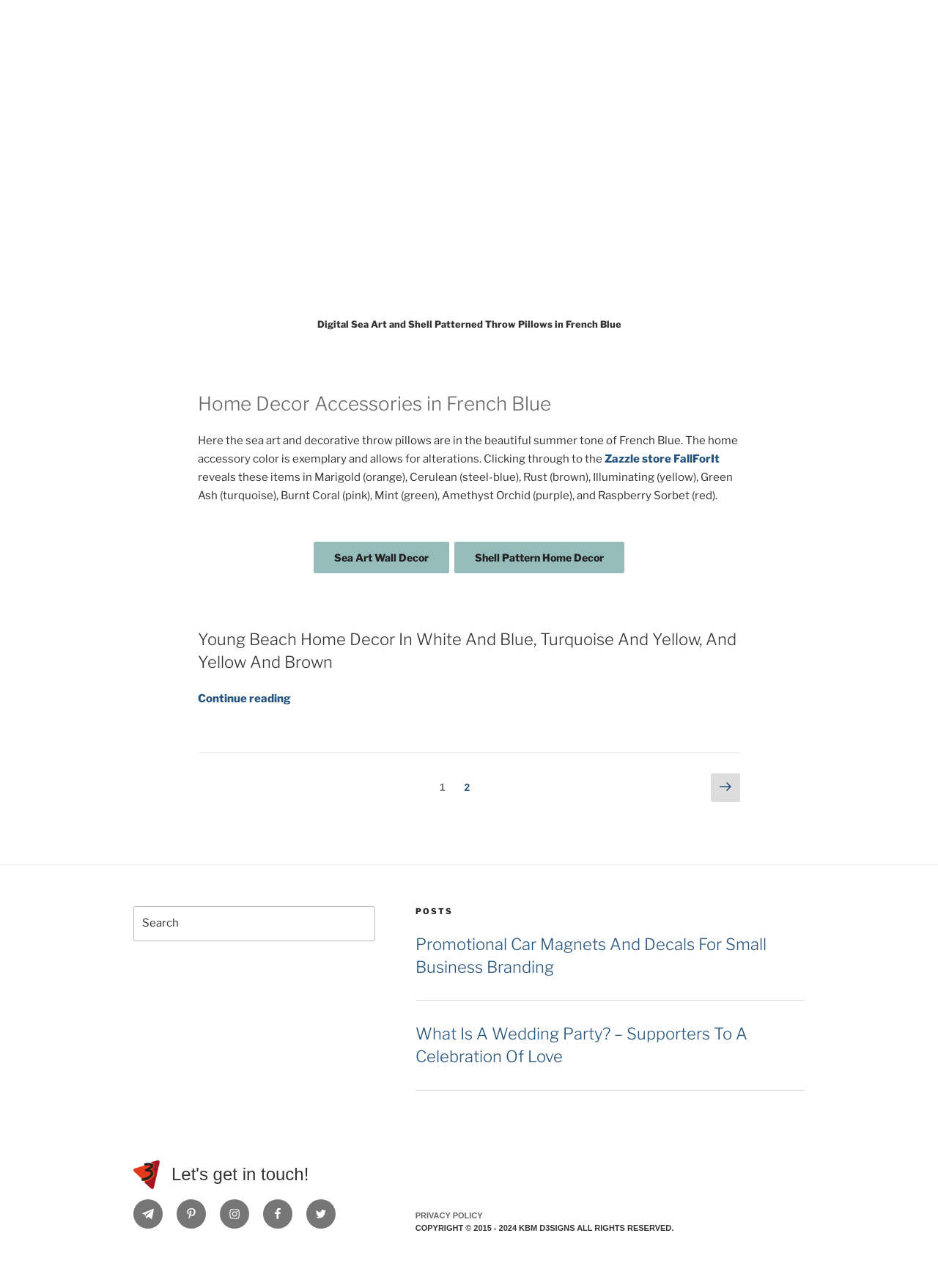Specify the bounding box coordinates of the area to click in order to execute this command: 'Search for something'. The coordinates should consist of four float numbers ranging from 0 to 1, and should be formatted as [left, top, right, bottom].

[0.142, 0.703, 0.4, 0.731]